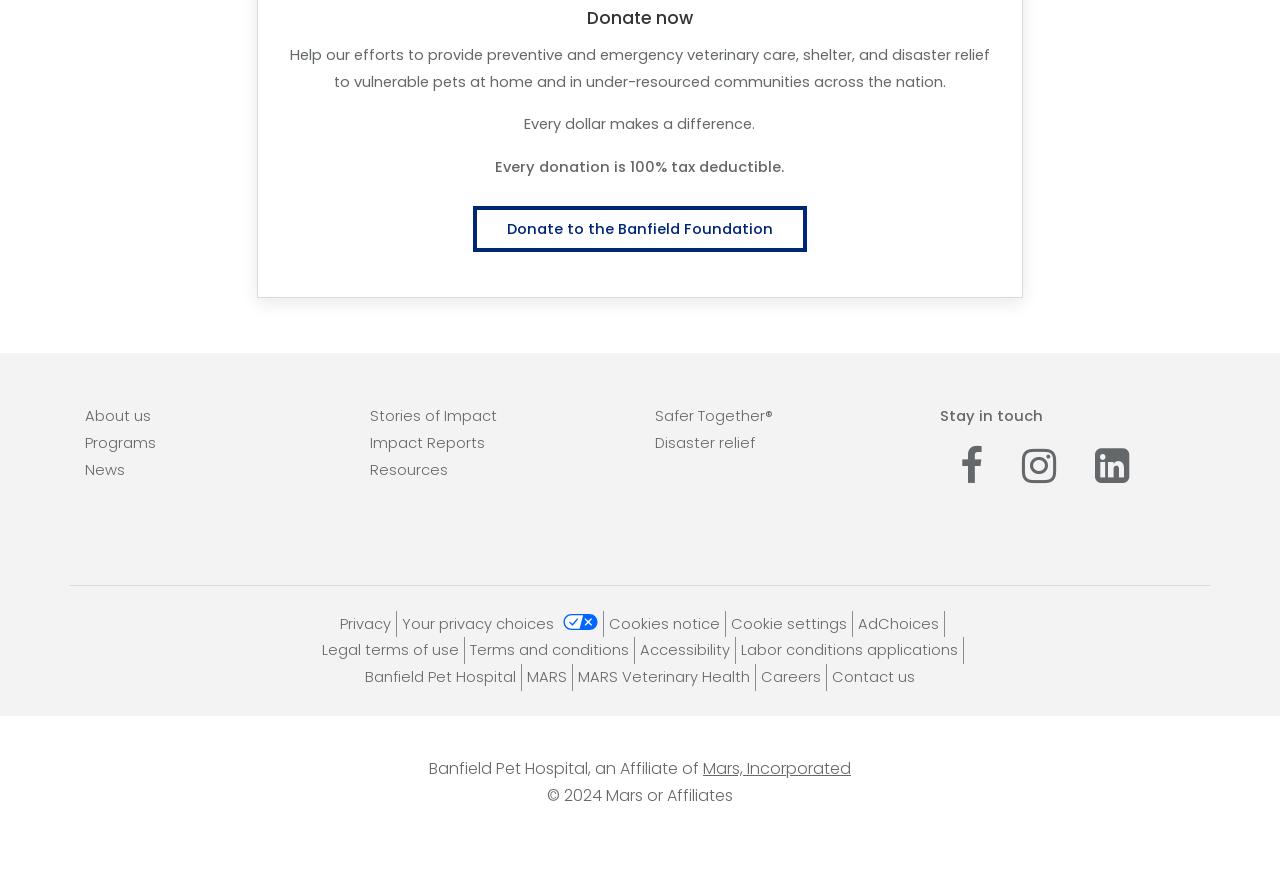Find the bounding box coordinates of the clickable region needed to perform the following instruction: "Donate to the Banfield Foundation". The coordinates should be provided as four float numbers between 0 and 1, i.e., [left, top, right, bottom].

[0.37, 0.23, 0.63, 0.282]